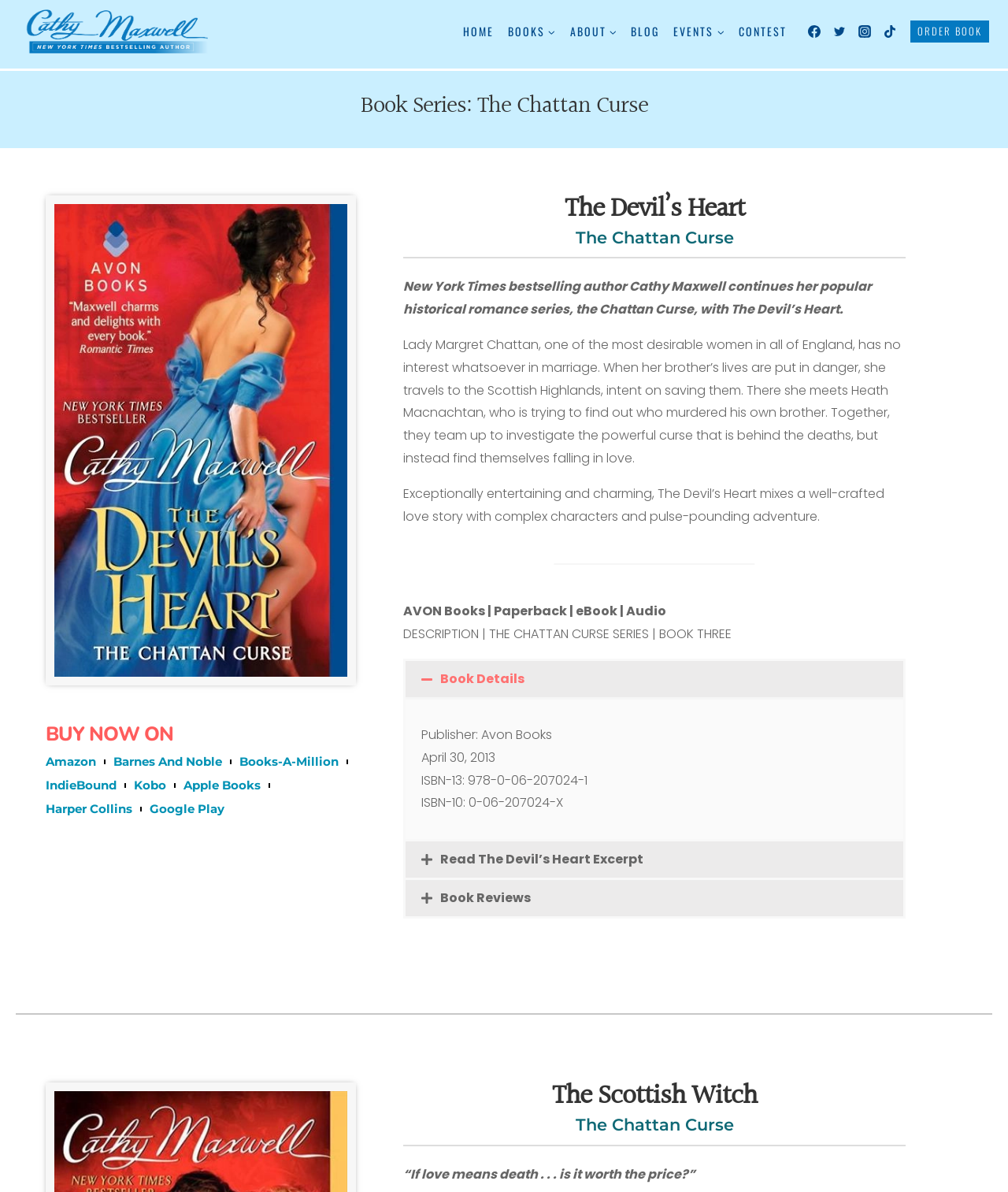Please specify the bounding box coordinates of the clickable region to carry out the following instruction: "View book details". The coordinates should be four float numbers between 0 and 1, in the format [left, top, right, bottom].

[0.402, 0.554, 0.896, 0.585]